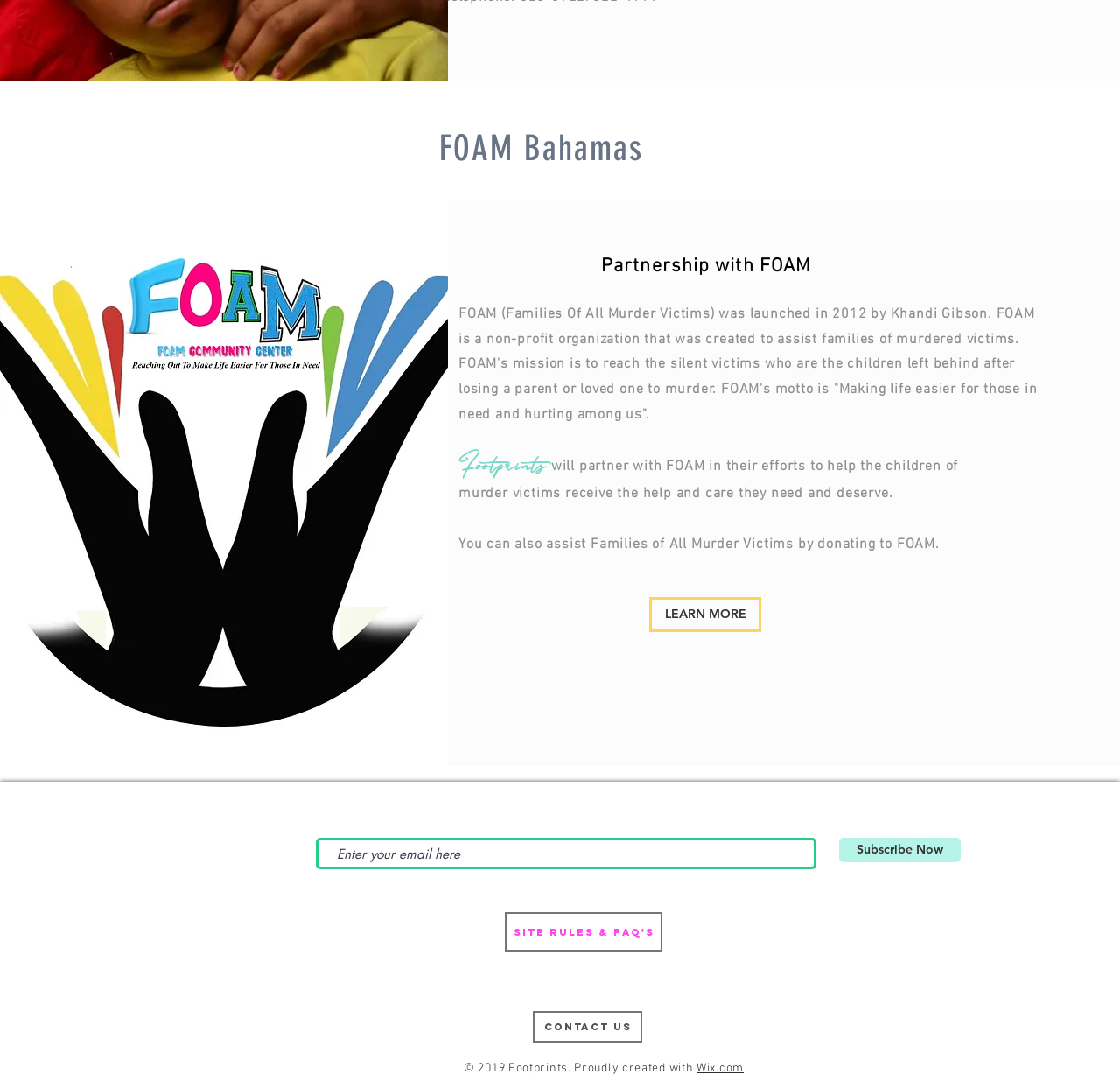Provide the bounding box coordinates of the section that needs to be clicked to accomplish the following instruction: "Contact Us."

[0.476, 0.934, 0.573, 0.964]